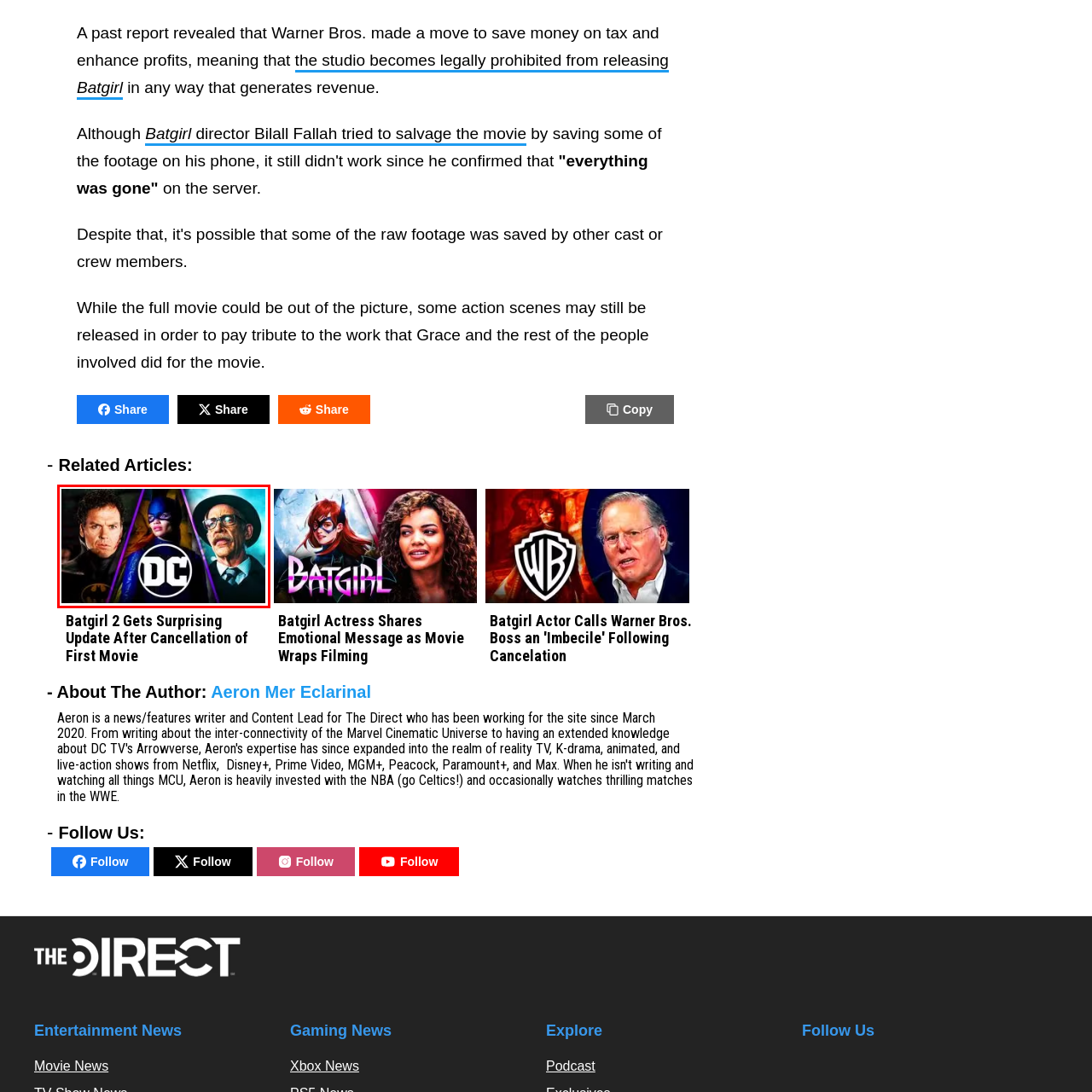Look closely at the image within the red-bordered box and thoroughly answer the question below, using details from the image: What is Commissioner Gordon embodying?

To the right, J.K. Simmons is depicted as Commissioner Gordon, embodying the wisdom and authority of Gotham's law enforcement, which is evident from his character's role in the image and the context of the DC Comics universe.